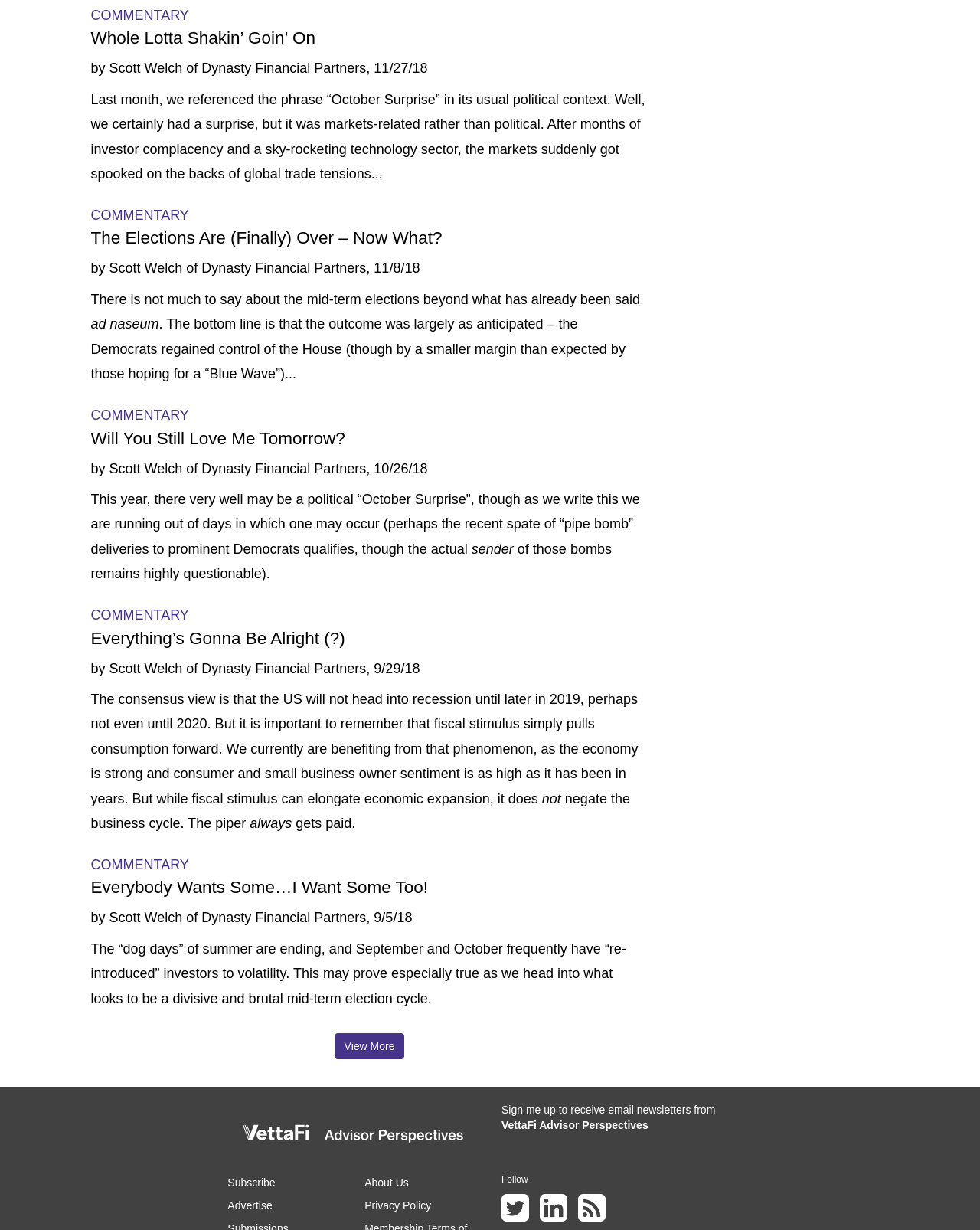What is the author of the first commentary?
Give a detailed explanation using the information visible in the image.

The first commentary has a link 'Whole Lotta Shakin’ Goin’ On' with a heading 'Whole Lotta Shakin’ Goin’ On', followed by 'by' and then a link 'Scott Welch', indicating that Scott Welch is the author of the first commentary.